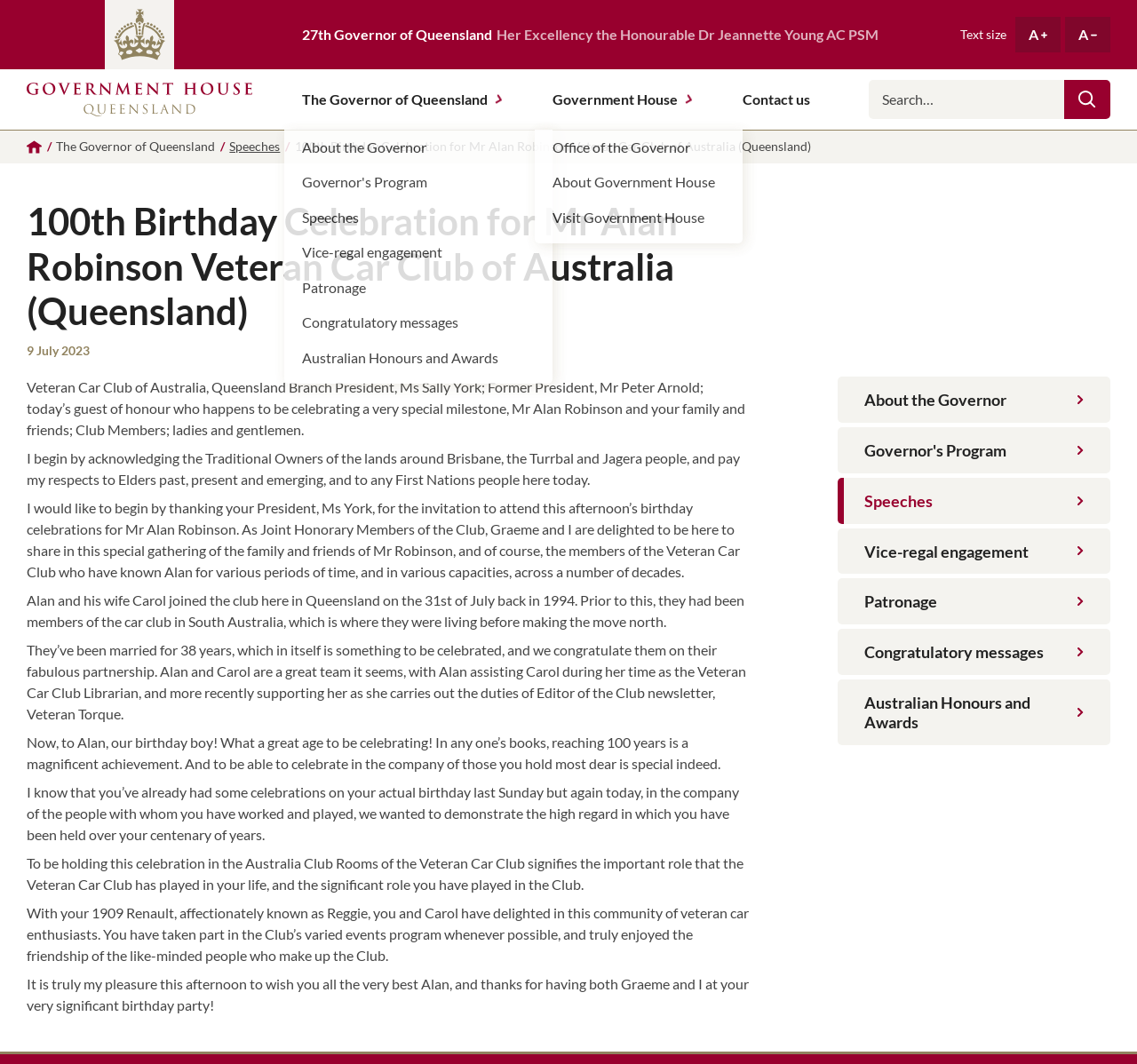Respond to the question below with a single word or phrase:
What is the date of the birthday celebration mentioned in the webpage?

9 July 2023